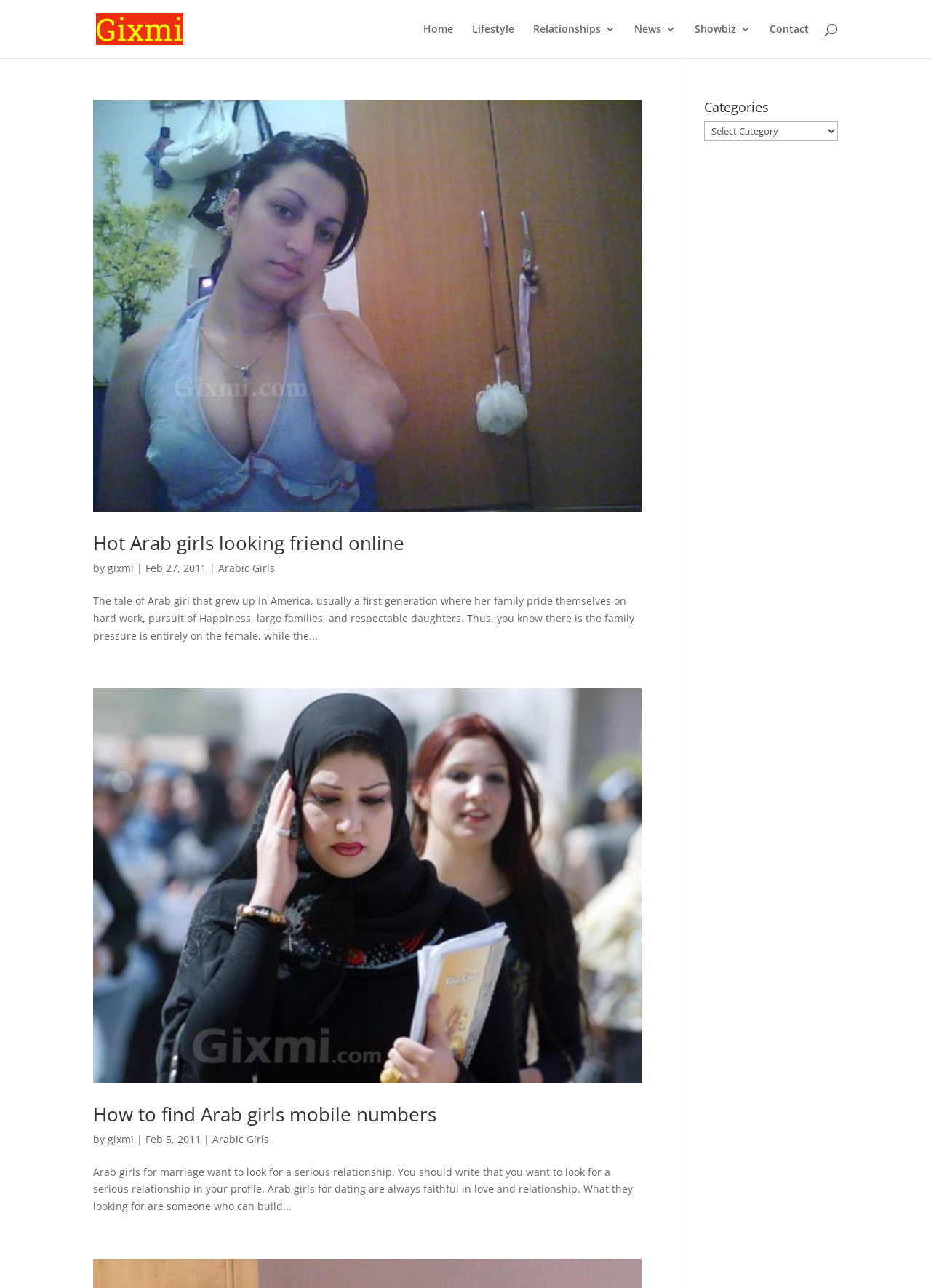What is the main topic of this webpage?
Answer with a single word or short phrase according to what you see in the image.

Arabic girls